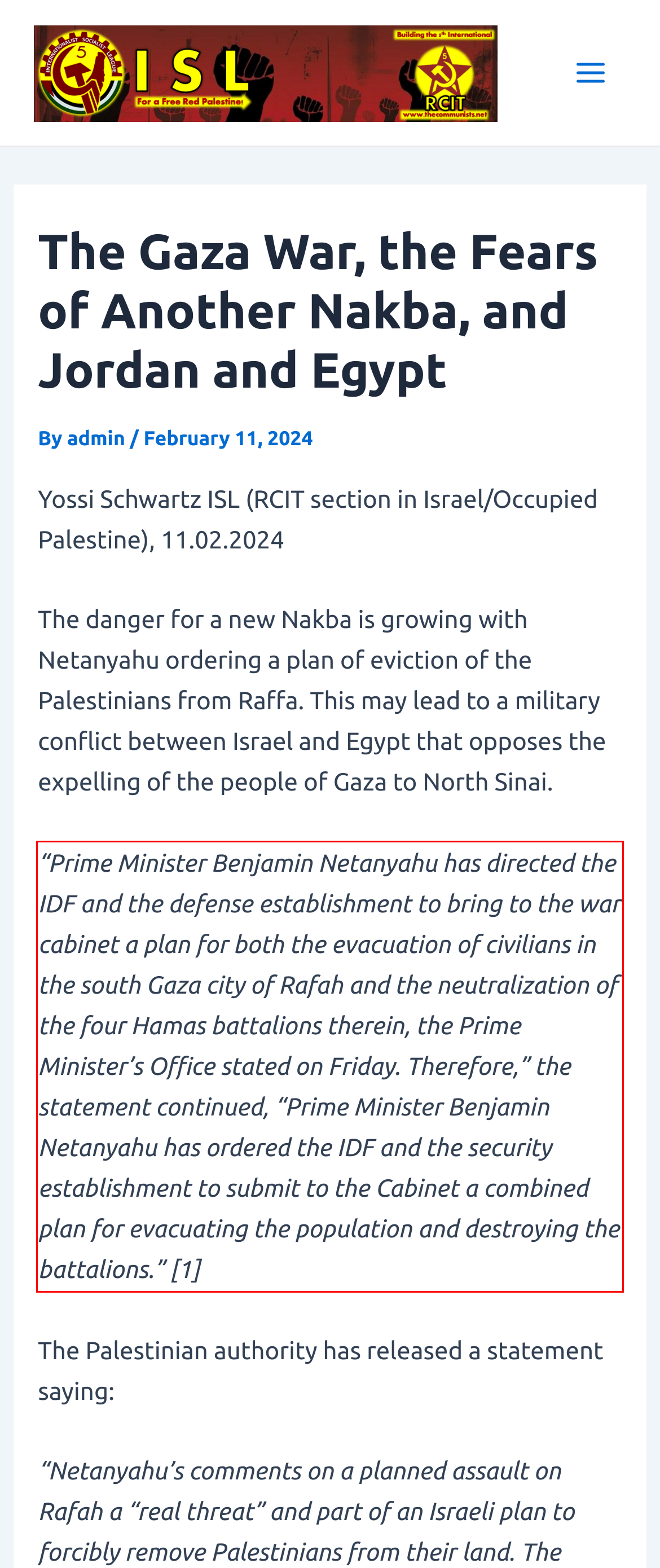You are presented with a screenshot containing a red rectangle. Extract the text found inside this red bounding box.

“Prime Minister Benjamin Netanyahu has directed the IDF and the defense establishment to bring to the war cabinet a plan for both the evacuation of civilians in the south Gaza city of Rafah and the neutralization of the four Hamas battalions therein, the Prime Minister’s Office stated on Friday. Therefore,” the statement continued, “Prime Minister Benjamin Netanyahu has ordered the IDF and the security establishment to submit to the Cabinet a combined plan for evacuating the population and destroying the battalions.” [1]